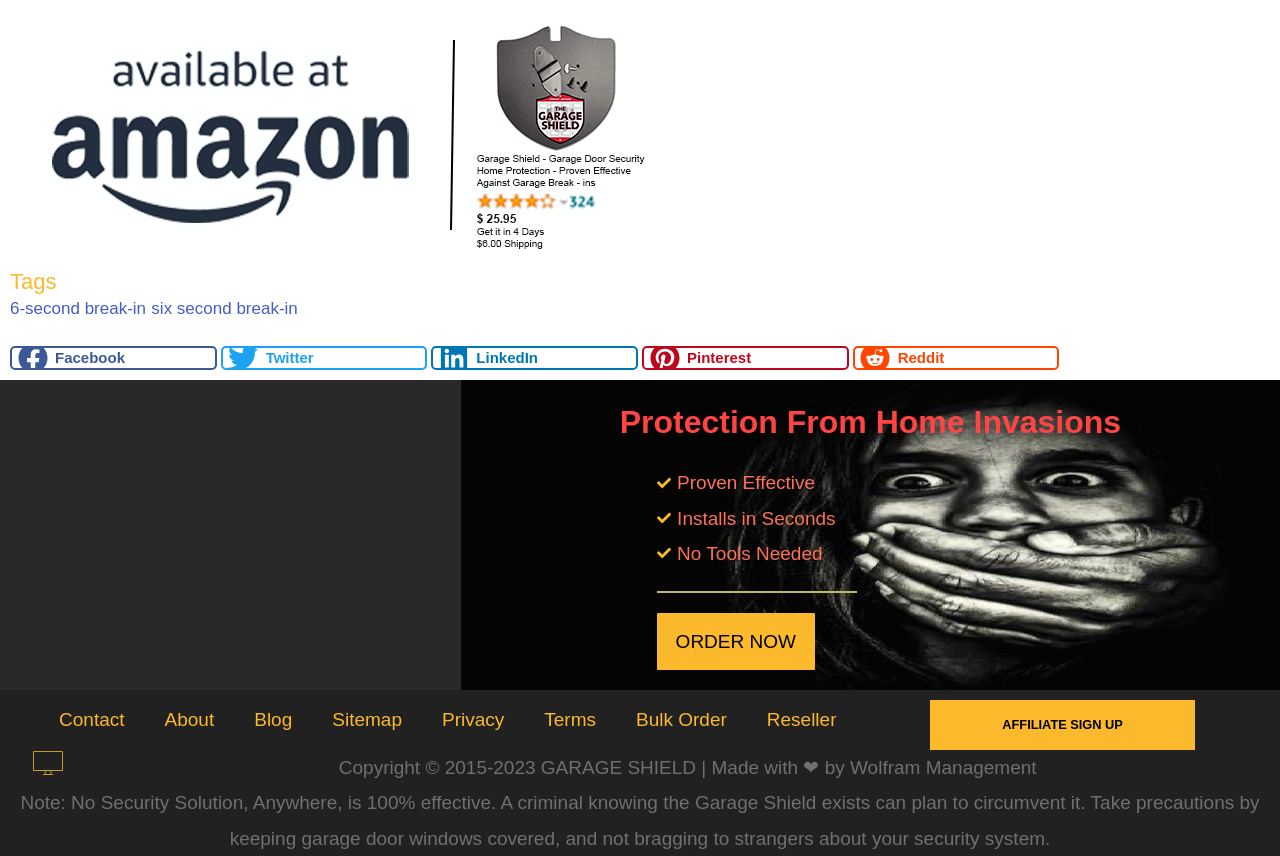Give a concise answer using one word or a phrase to the following question:
What is the purpose of the 'Garage Shield'?

Home invasion protection